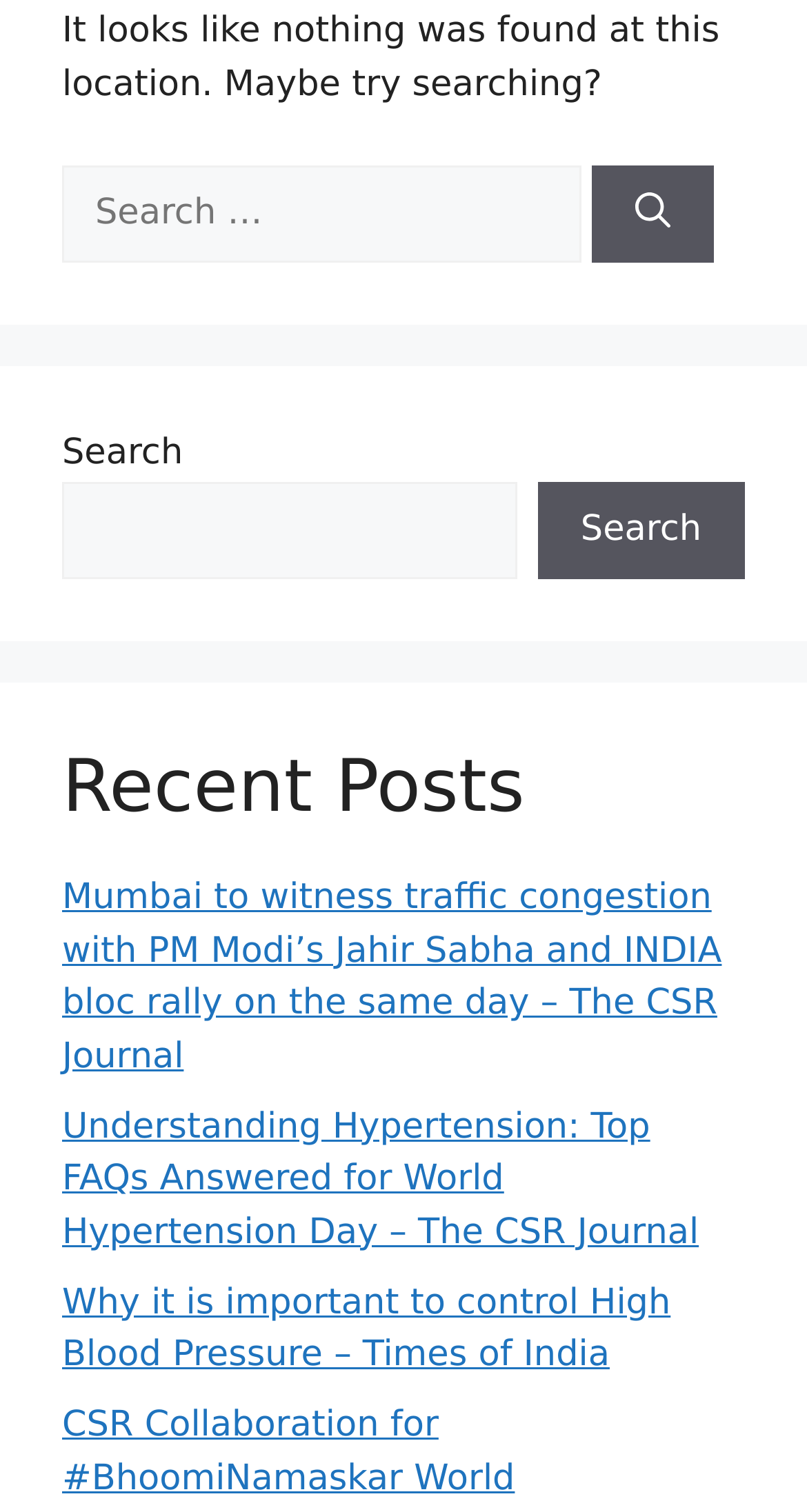Please locate the UI element described by "parent_node: Search for: aria-label="Search"" and provide its bounding box coordinates.

[0.734, 0.109, 0.886, 0.174]